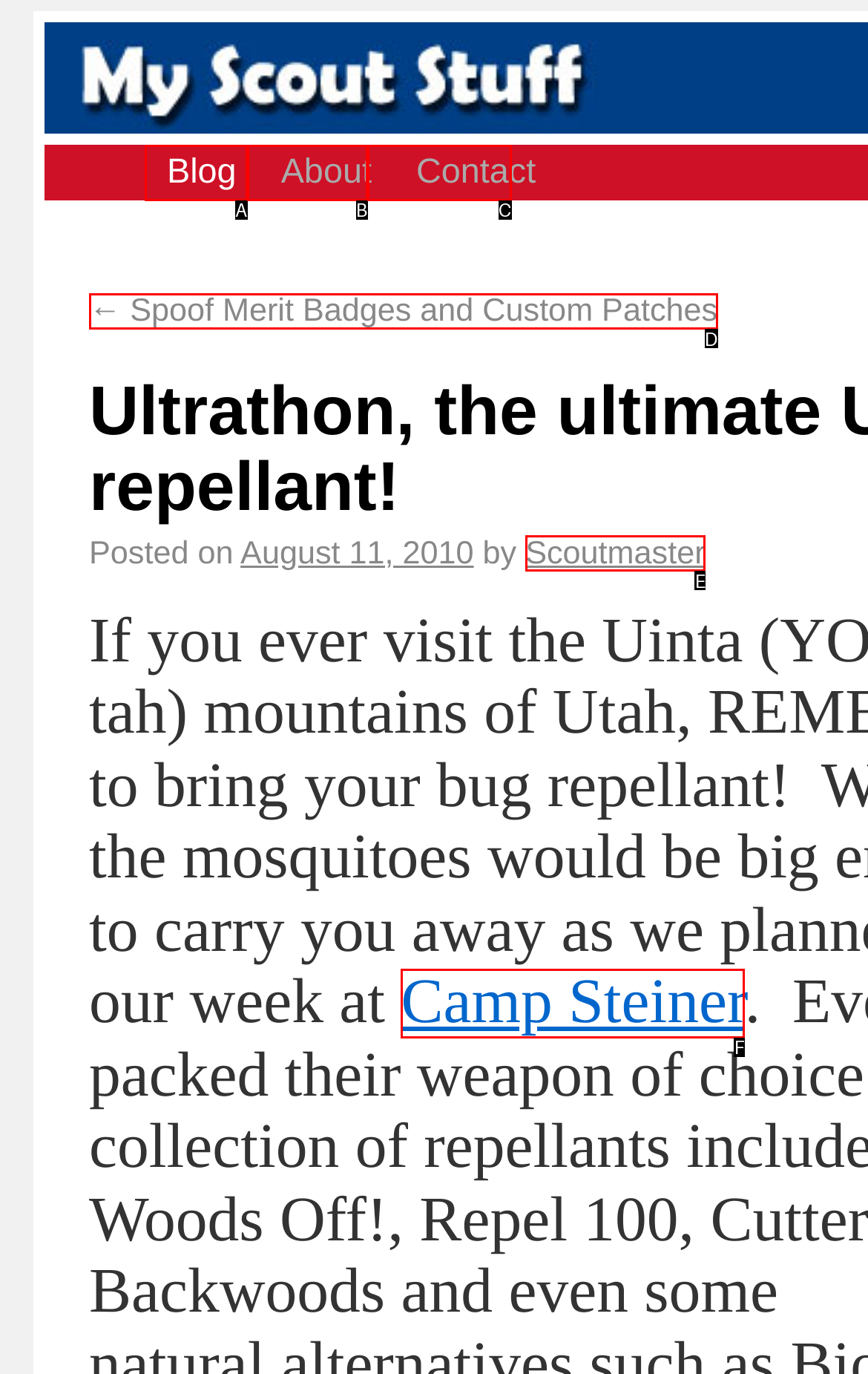Tell me which option best matches the description: Camp Steiner
Answer with the option's letter from the given choices directly.

F